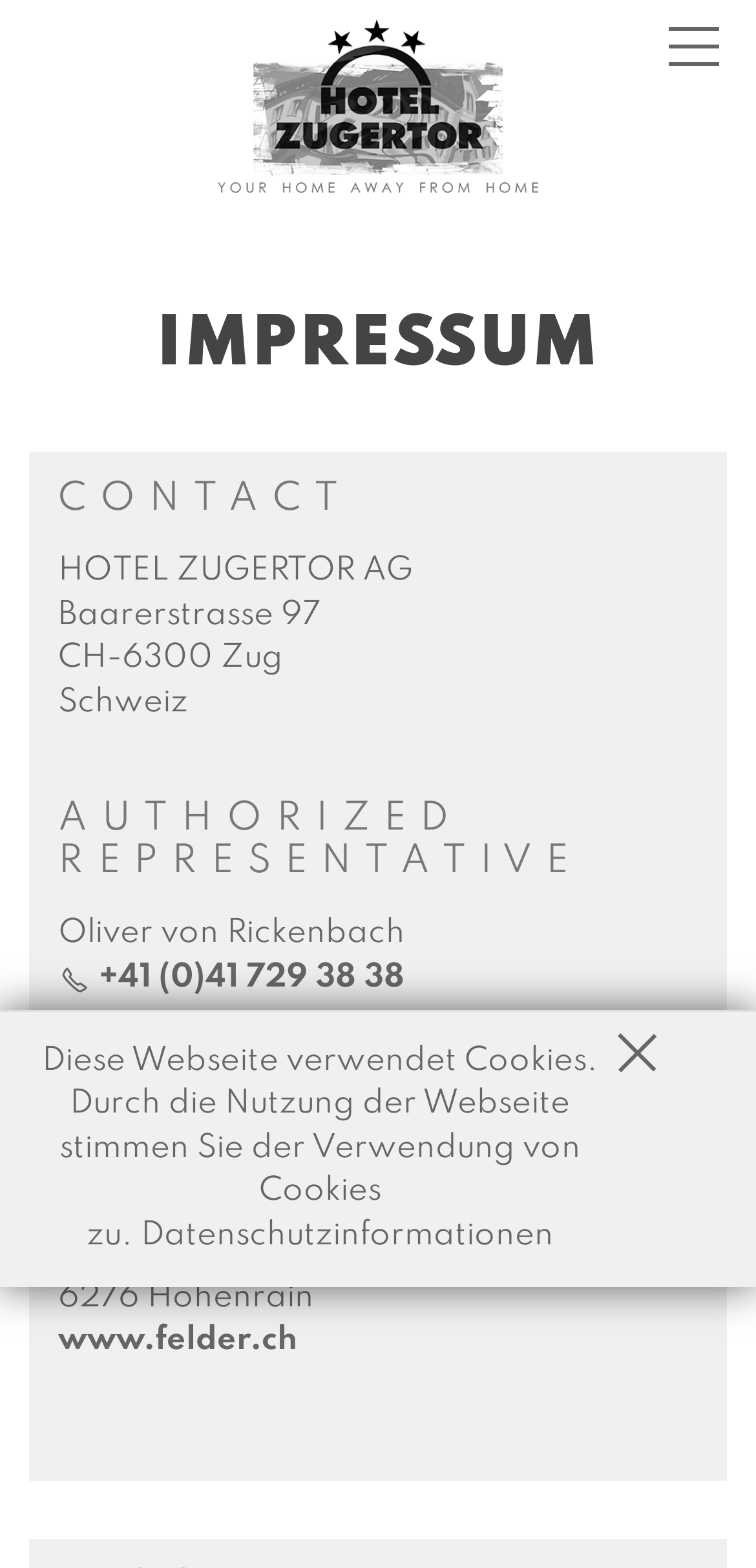Provide the bounding box coordinates of the HTML element this sentence describes: "Reviews".

None